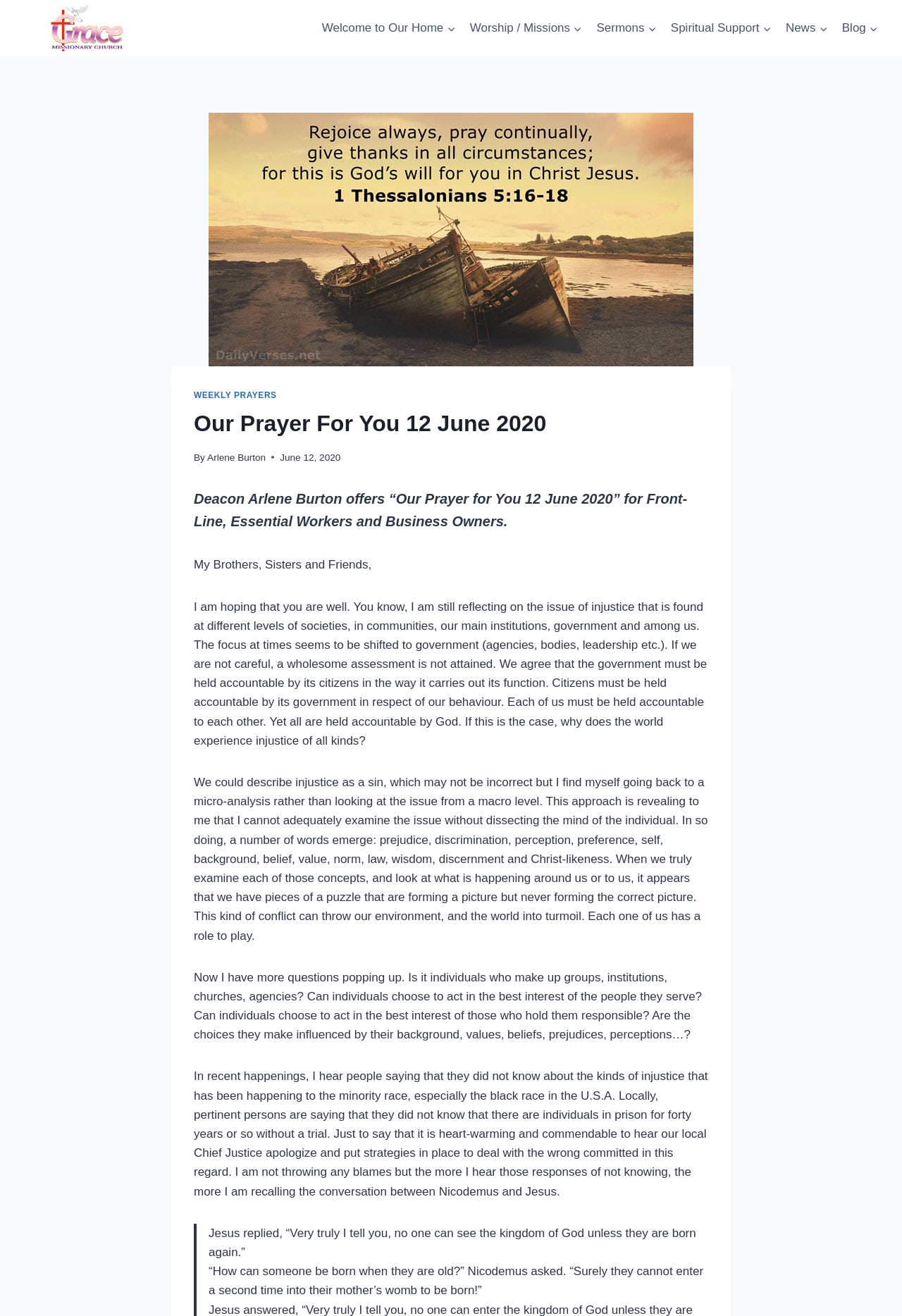Provide your answer in one word or a succinct phrase for the question: 
What is the topic of the prayer?

Injustice